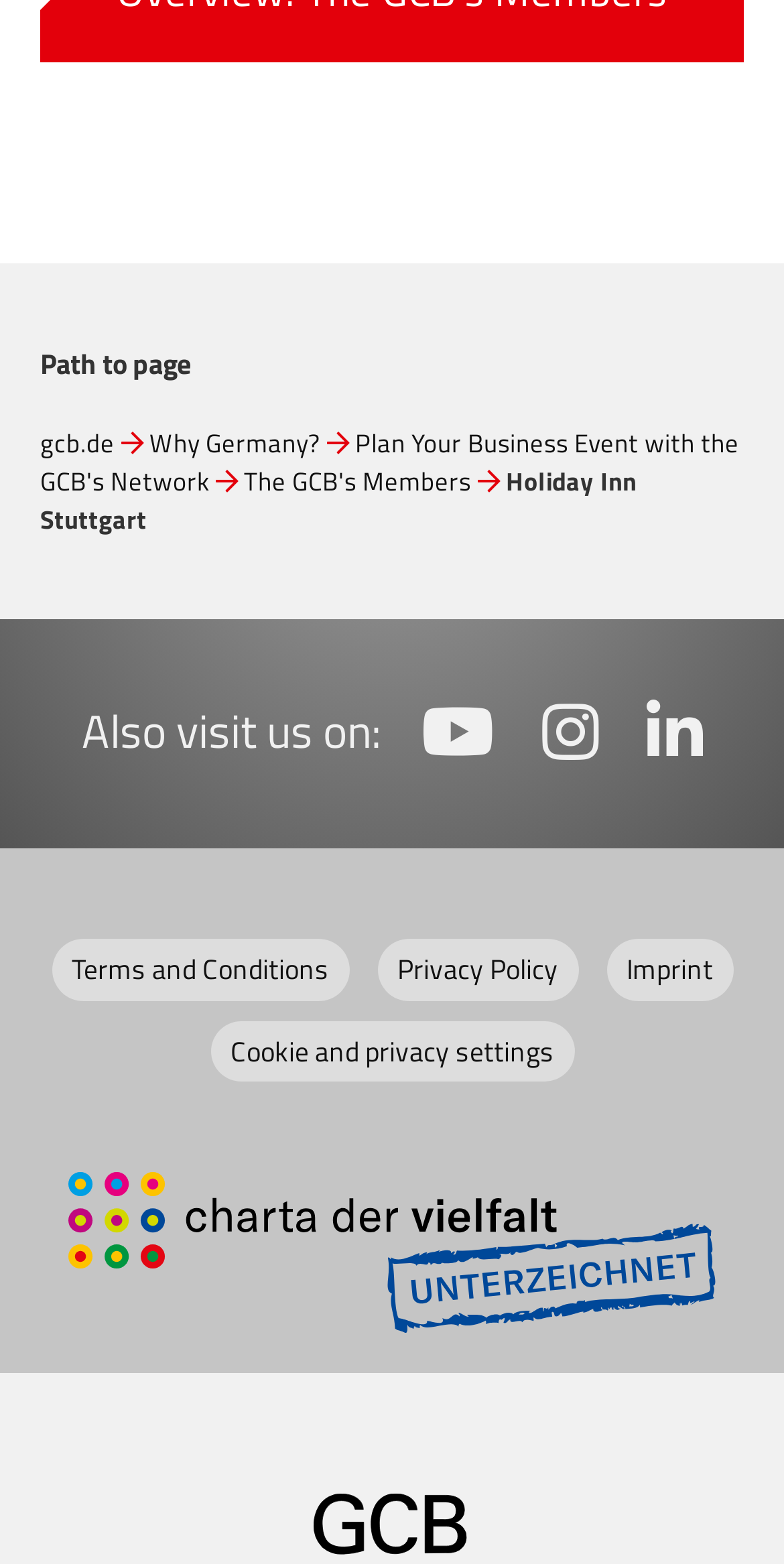How many types of links are available in the top section?
Provide a concise answer using a single word or phrase based on the image.

4